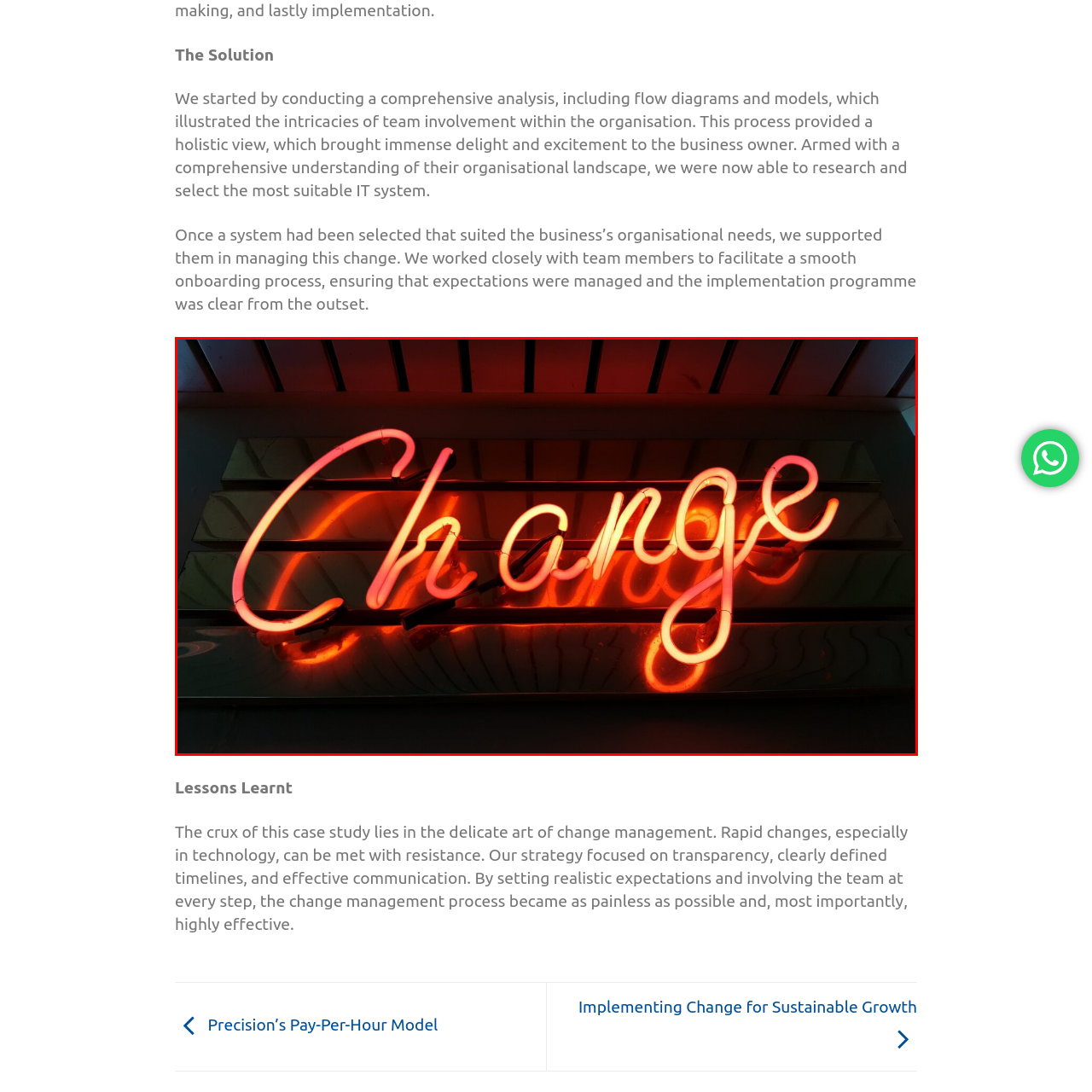What is the font style of the word 'Change'?
Carefully examine the image highlighted by the red bounding box and provide a detailed answer to the question.

The caption describes the word 'Change' as being spelled out in a stylish cursive font, which adds to the overall visual representation of the sign.